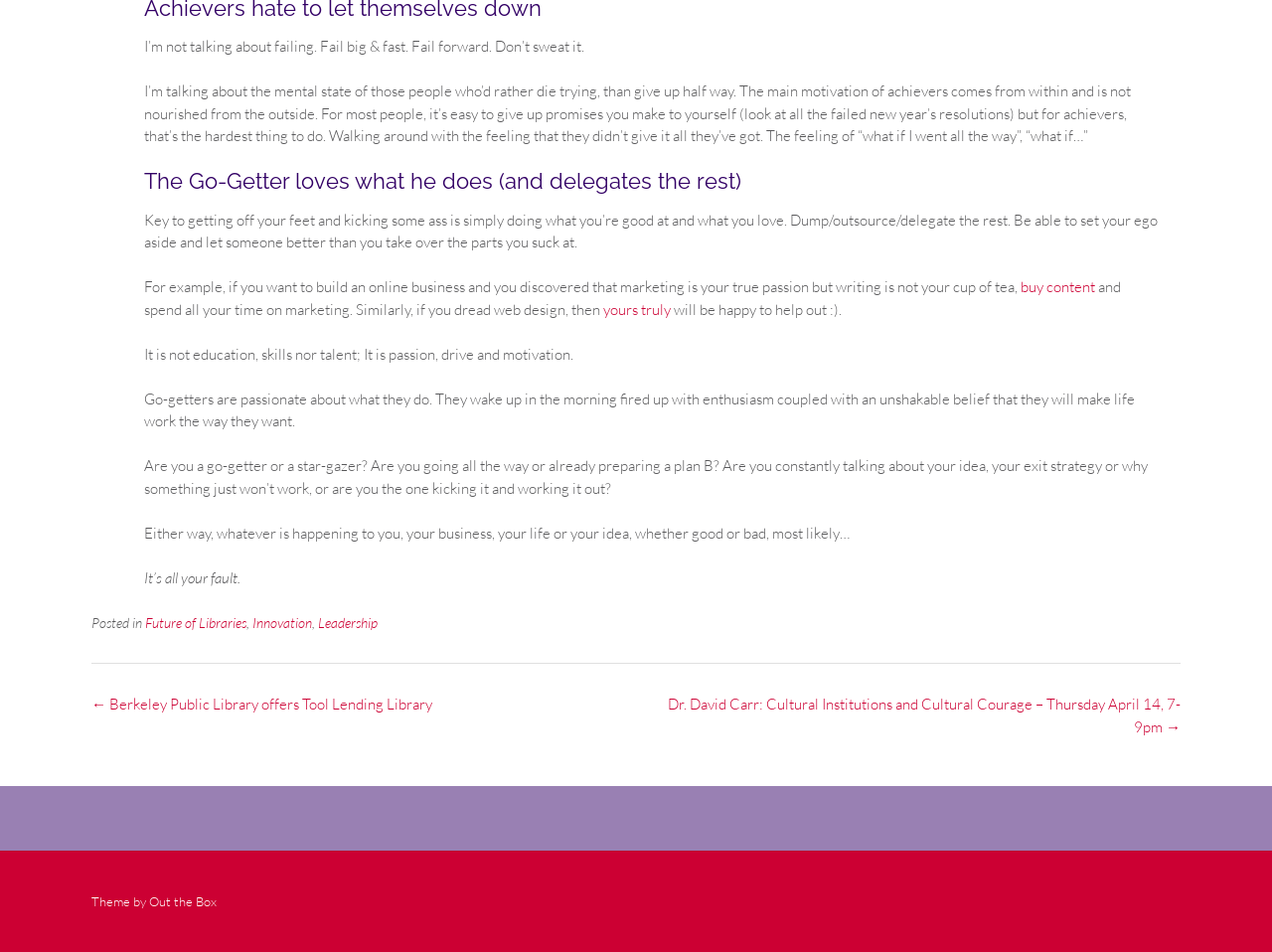Carefully observe the image and respond to the question with a detailed answer:
What is the theme of this website?

The footer of the website mentions 'Theme by Out the Box', indicating that the theme of this website is designed by Out the Box.